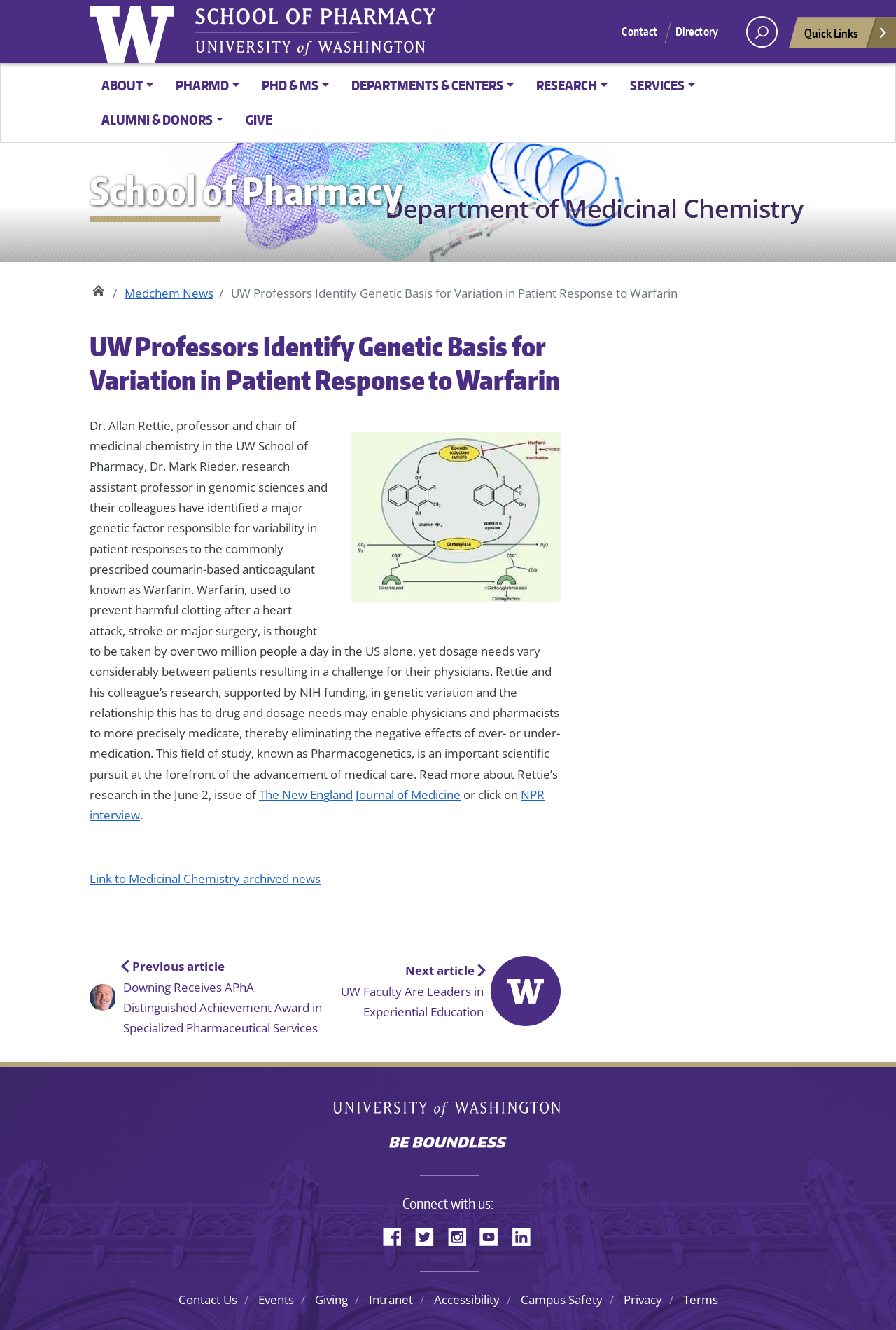What is the name of the university where the School of Pharmacy is located?
We need a detailed and exhaustive answer to the question. Please elaborate.

The article mentions the UW School of Pharmacy, which is located at the University of Washington, a public research university in Seattle, Washington.